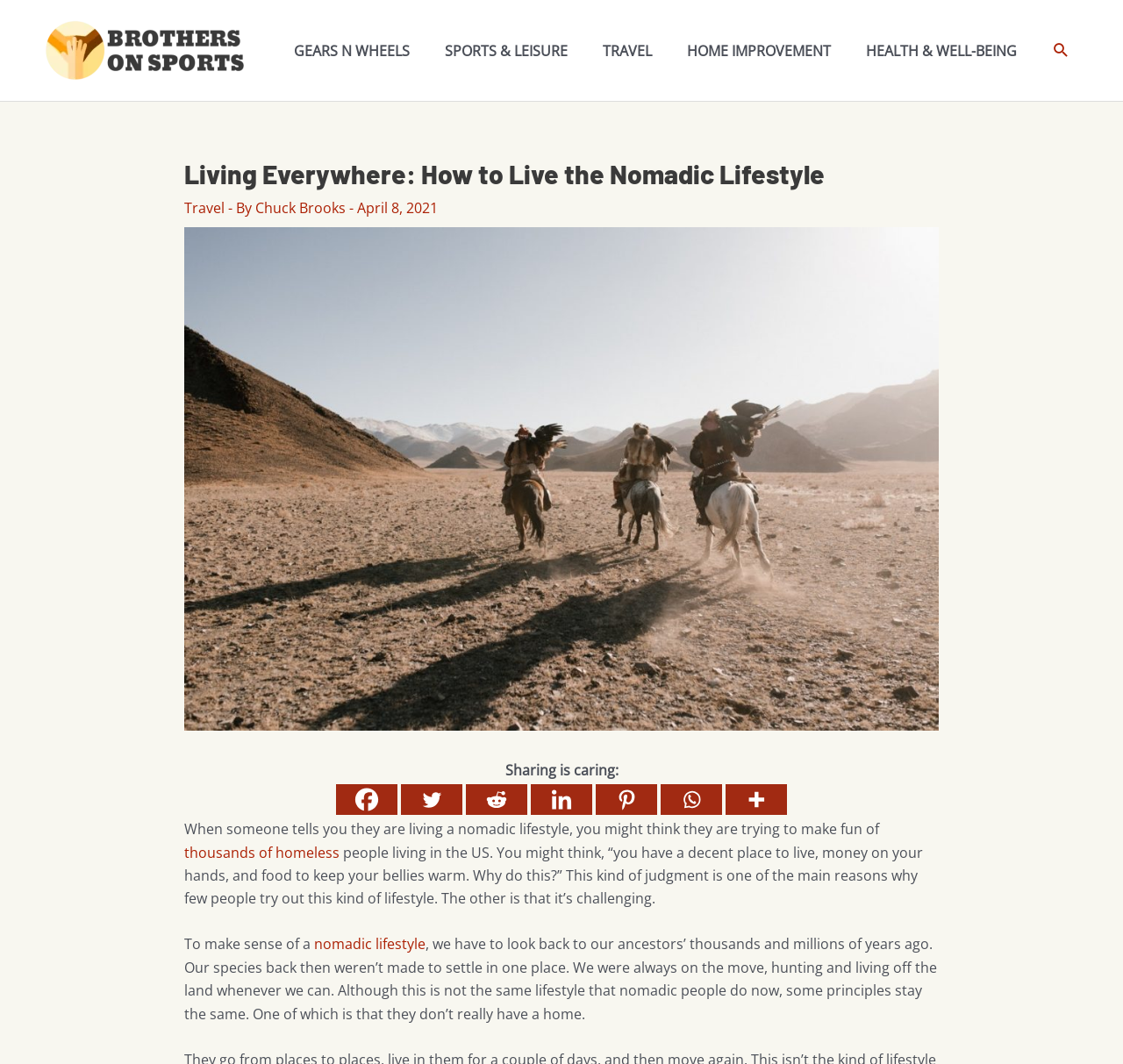Respond to the question below with a single word or phrase:
What is the date of the article?

April 8, 2021